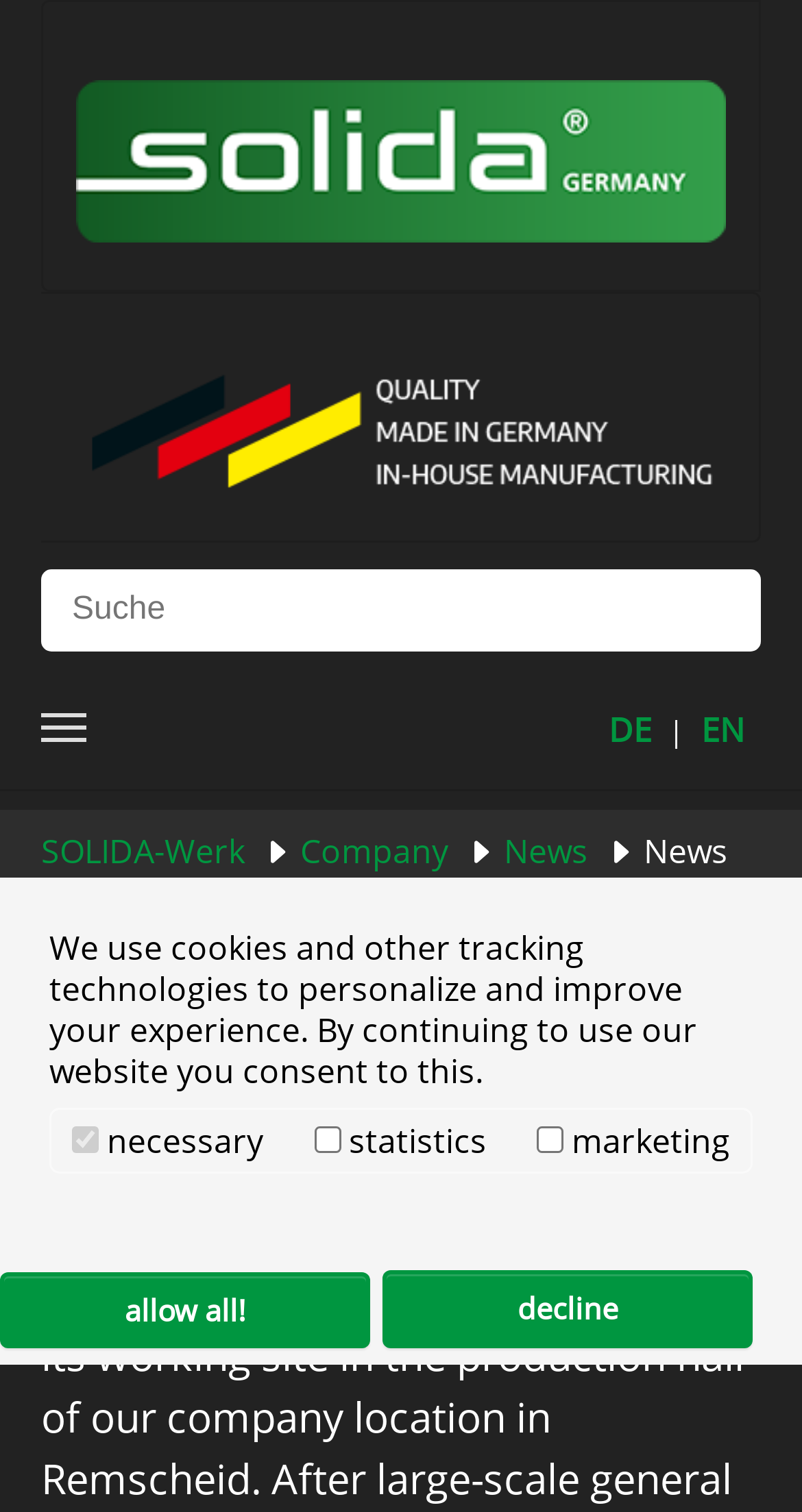Please locate the bounding box coordinates of the region I need to click to follow this instruction: "Search on the website".

[0.051, 0.377, 0.949, 0.431]